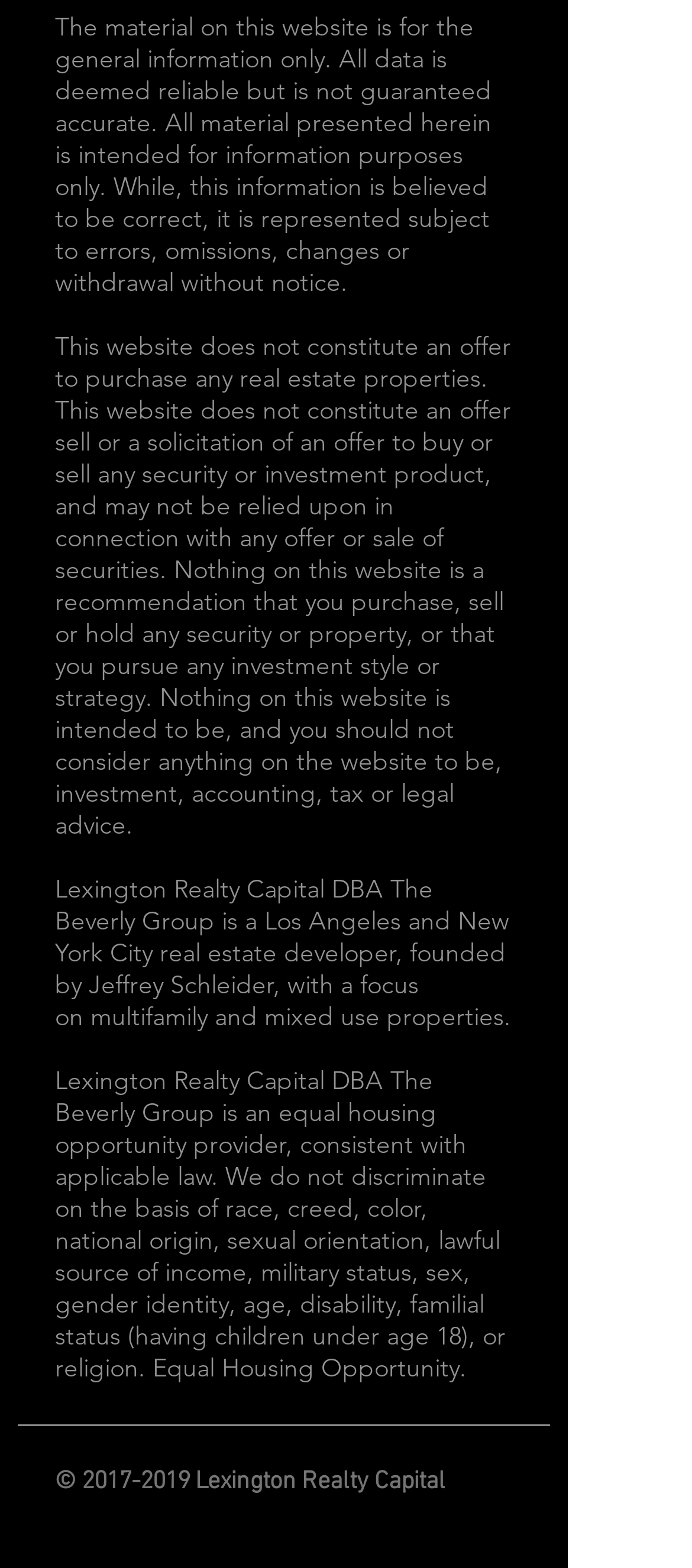Locate the bounding box of the UI element described by: "Jeffrey Schleider" in the given webpage screenshot.

[0.128, 0.618, 0.395, 0.638]